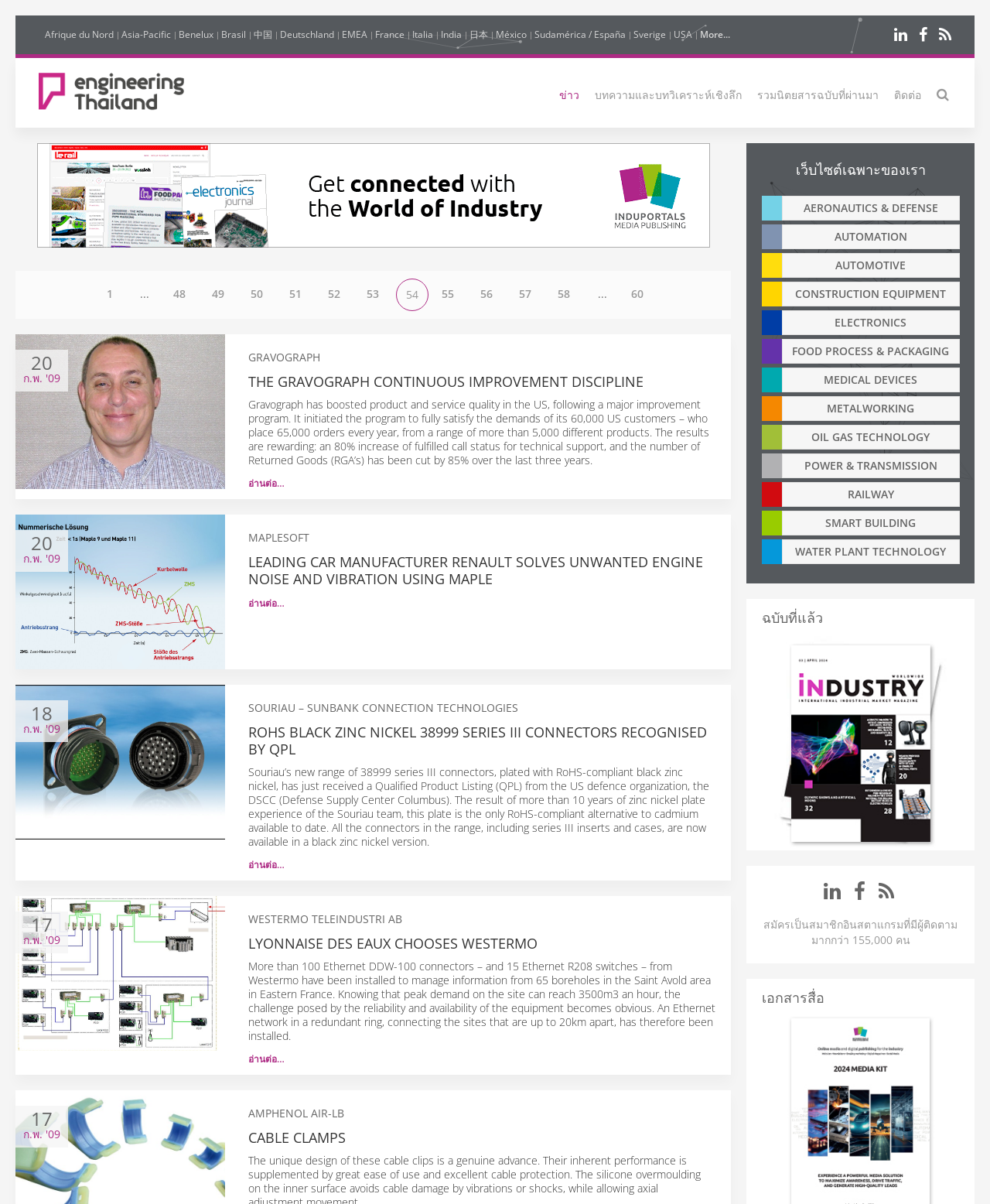Show the bounding box coordinates for the element that needs to be clicked to execute the following instruction: "Go to the next post". Provide the coordinates in the form of four float numbers between 0 and 1, i.e., [left, top, right, bottom].

None